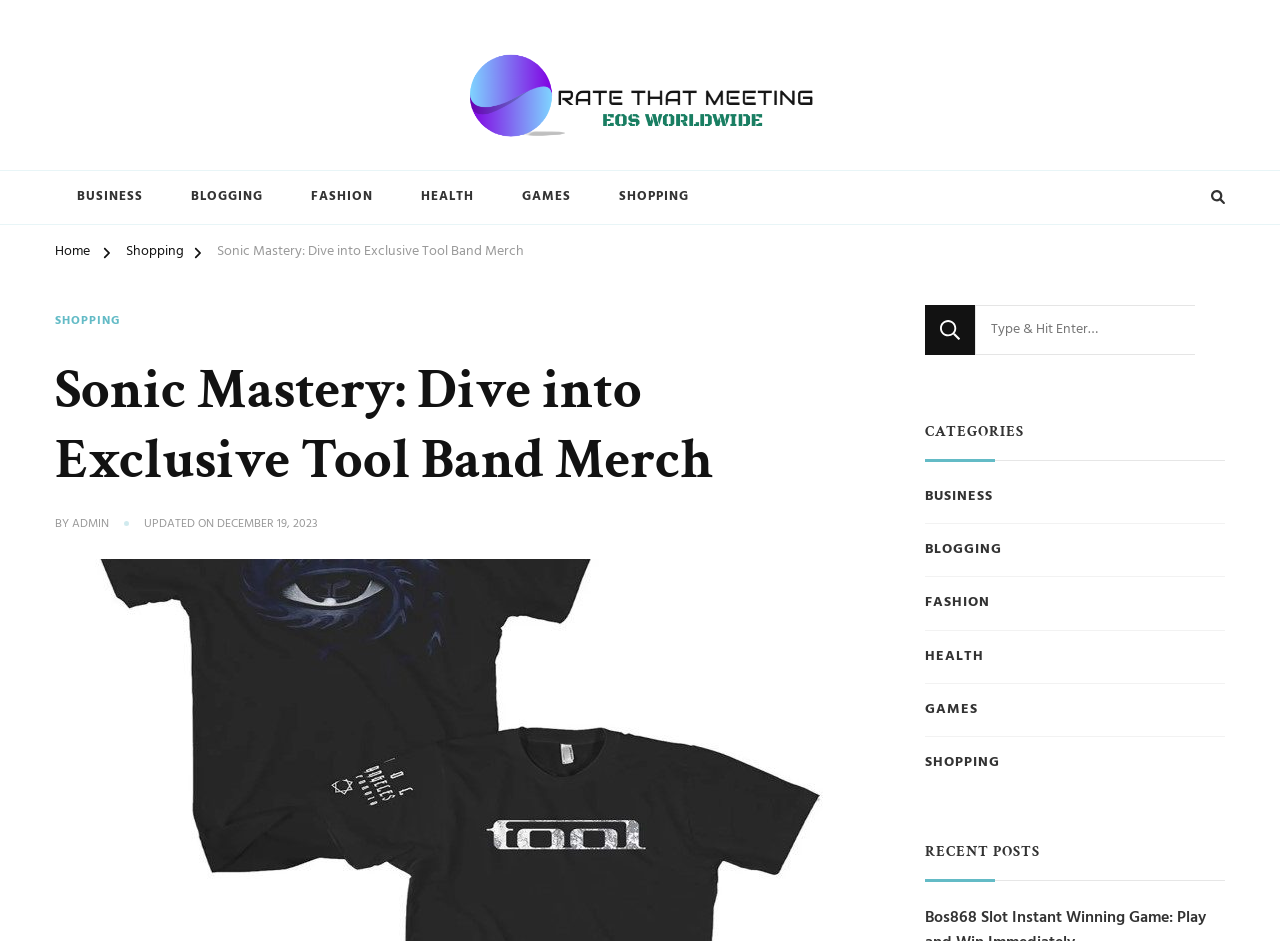Please find the bounding box coordinates of the section that needs to be clicked to achieve this instruction: "View BUSINESS category".

[0.723, 0.516, 0.776, 0.54]